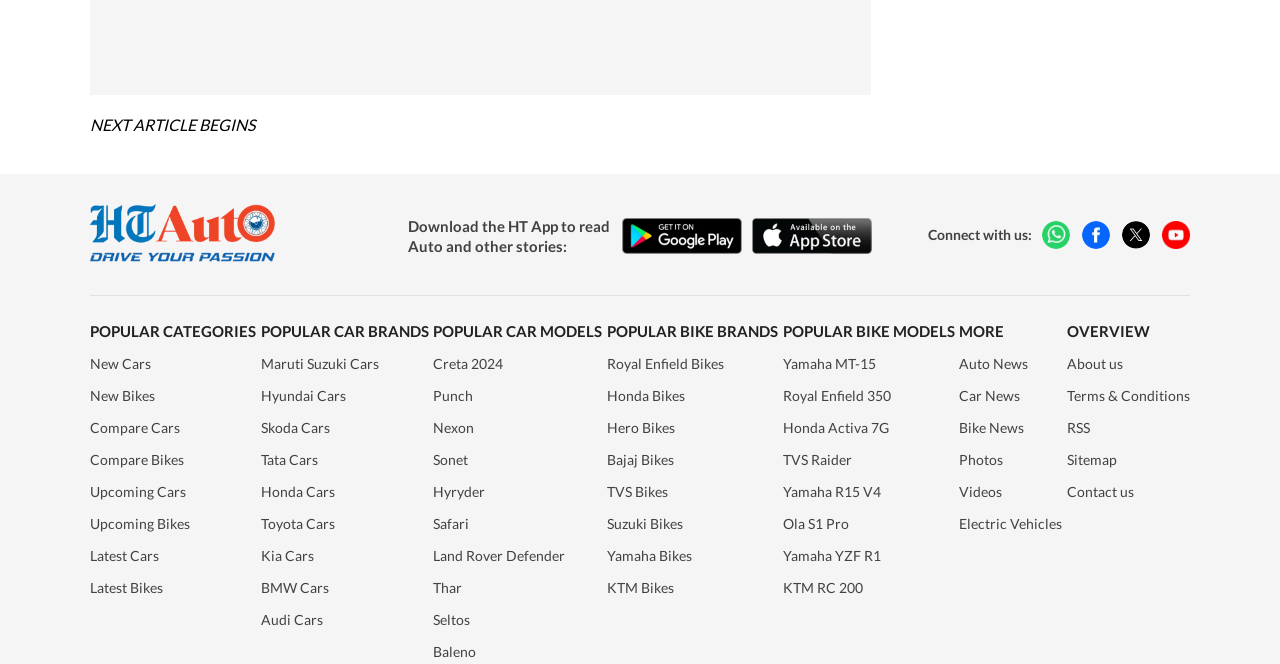Show the bounding box coordinates for the element that needs to be clicked to execute the following instruction: "Read New Cars news". Provide the coordinates in the form of four float numbers between 0 and 1, i.e., [left, top, right, bottom].

[0.07, 0.535, 0.2, 0.56]